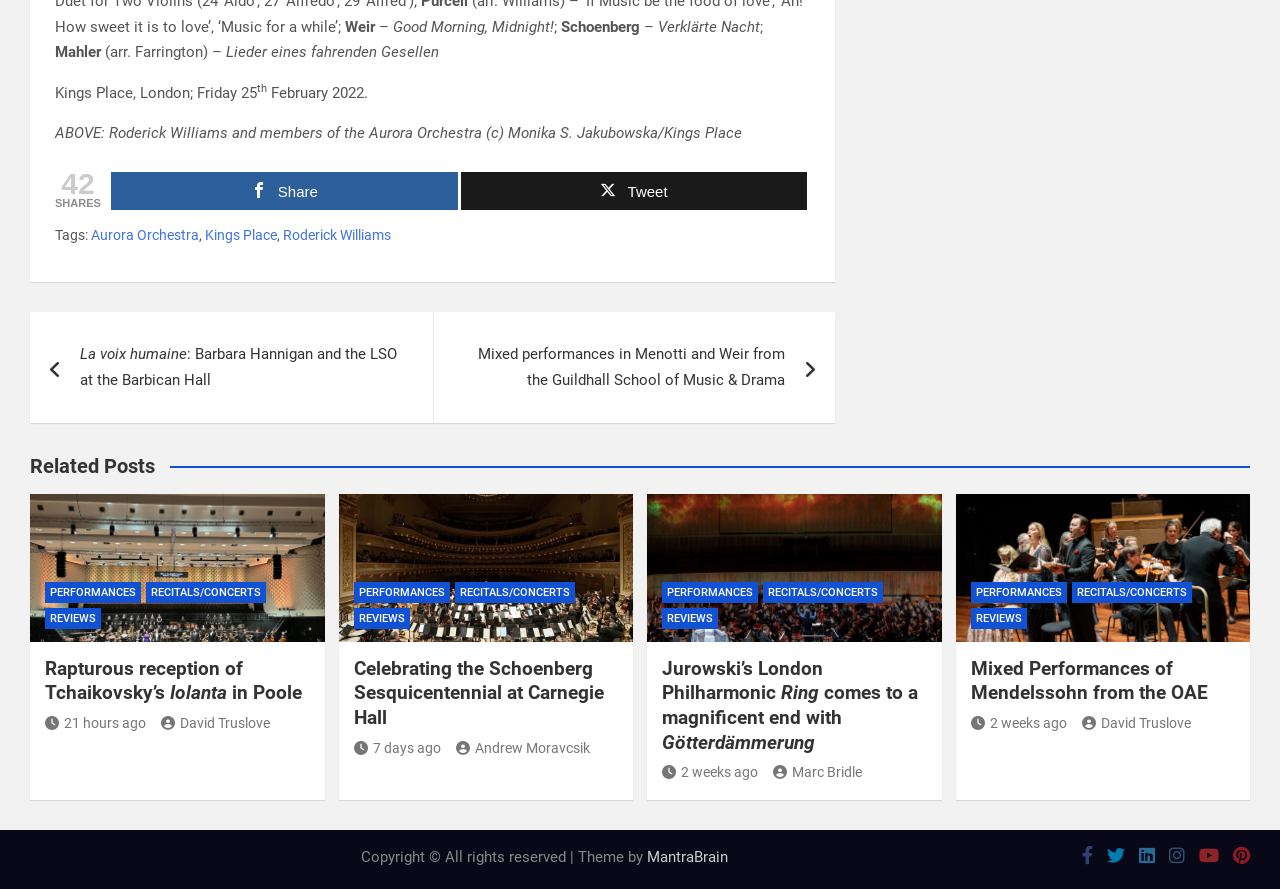Please provide the bounding box coordinates in the format (top-left x, top-left y, bottom-right x, bottom-right y). Remember, all values are floating point numbers between 0 and 1. What is the bounding box coordinate of the region described as: Roderick Williams

[0.221, 0.251, 0.305, 0.278]